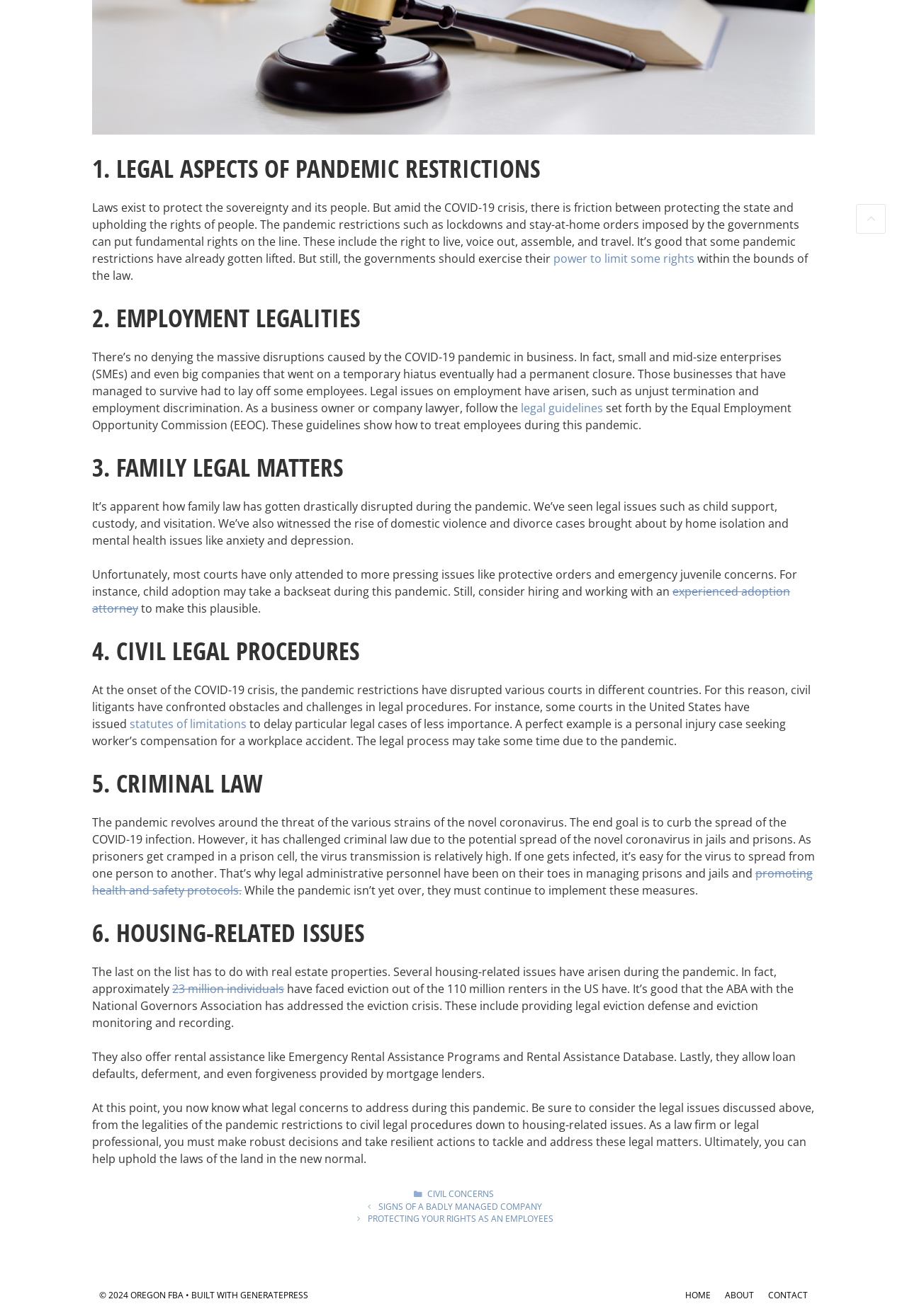Could you determine the bounding box coordinates of the clickable element to complete the instruction: "Go to 'HOME'"? Provide the coordinates as four float numbers between 0 and 1, i.e., [left, top, right, bottom].

[0.755, 0.979, 0.784, 0.989]